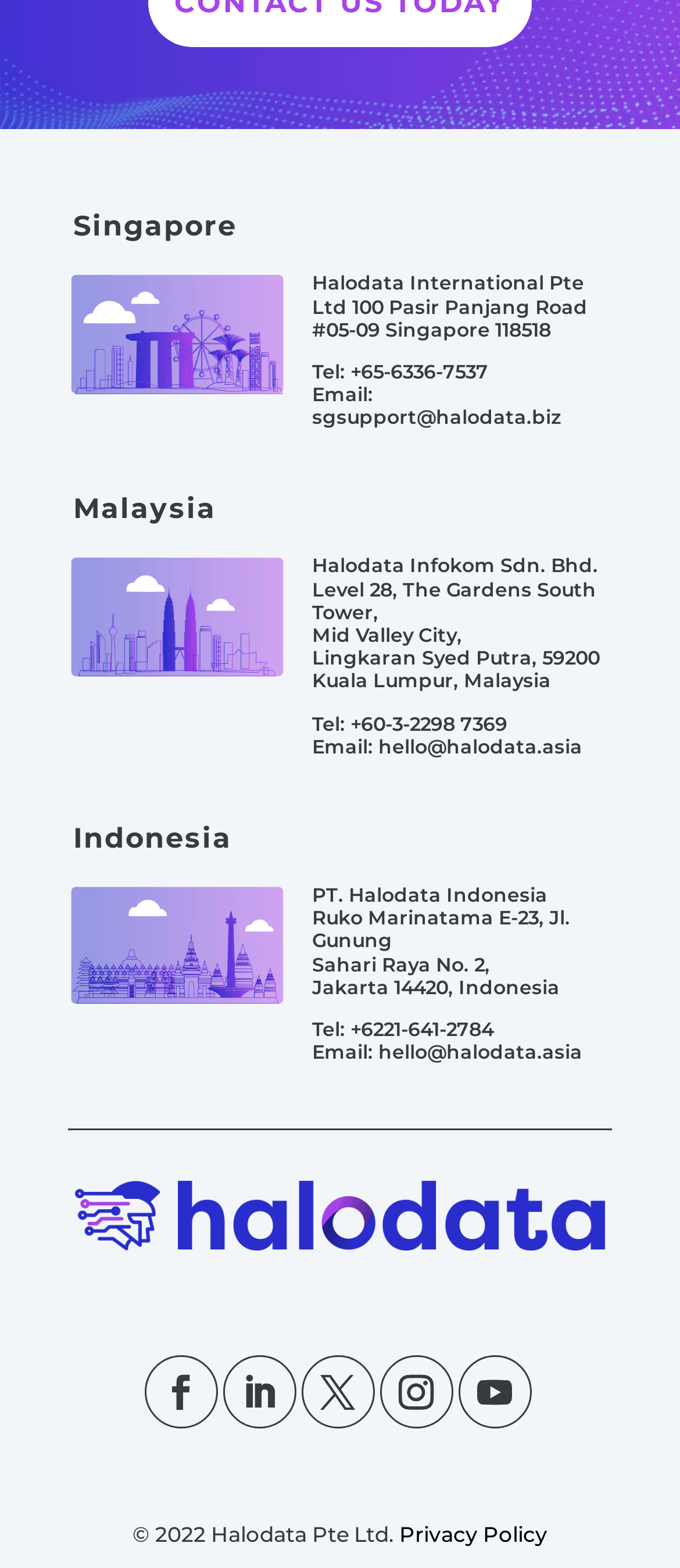Please find the bounding box coordinates of the section that needs to be clicked to achieve this instruction: "Email Halodata in Malaysia".

[0.556, 0.468, 0.856, 0.484]